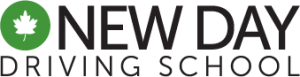Please provide a one-word or short phrase answer to the question:
What is the font style of 'NEW DAY'?

Bold, uppercase